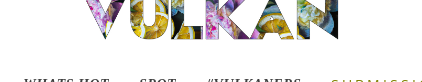Provide a comprehensive description of the image.

The image features the vibrant and stylized text "VULKAN," designed with a floral and colorful background that adds a lively touch to the overall aesthetic. Below the main text are navigation links including "WHAT'S HOT," "SPOT," "#VULKANERS," and "SUBMISSIONS," all set in a sleek font that emphasizes modernity and engagement. This design element creates an inviting interface, meant to attract readers to explore various sections of Vulkan Magazine, particularly its trending topics and community-driven content. The overall composition reflects a fresh and artistic approach, resonating with a creative audience.